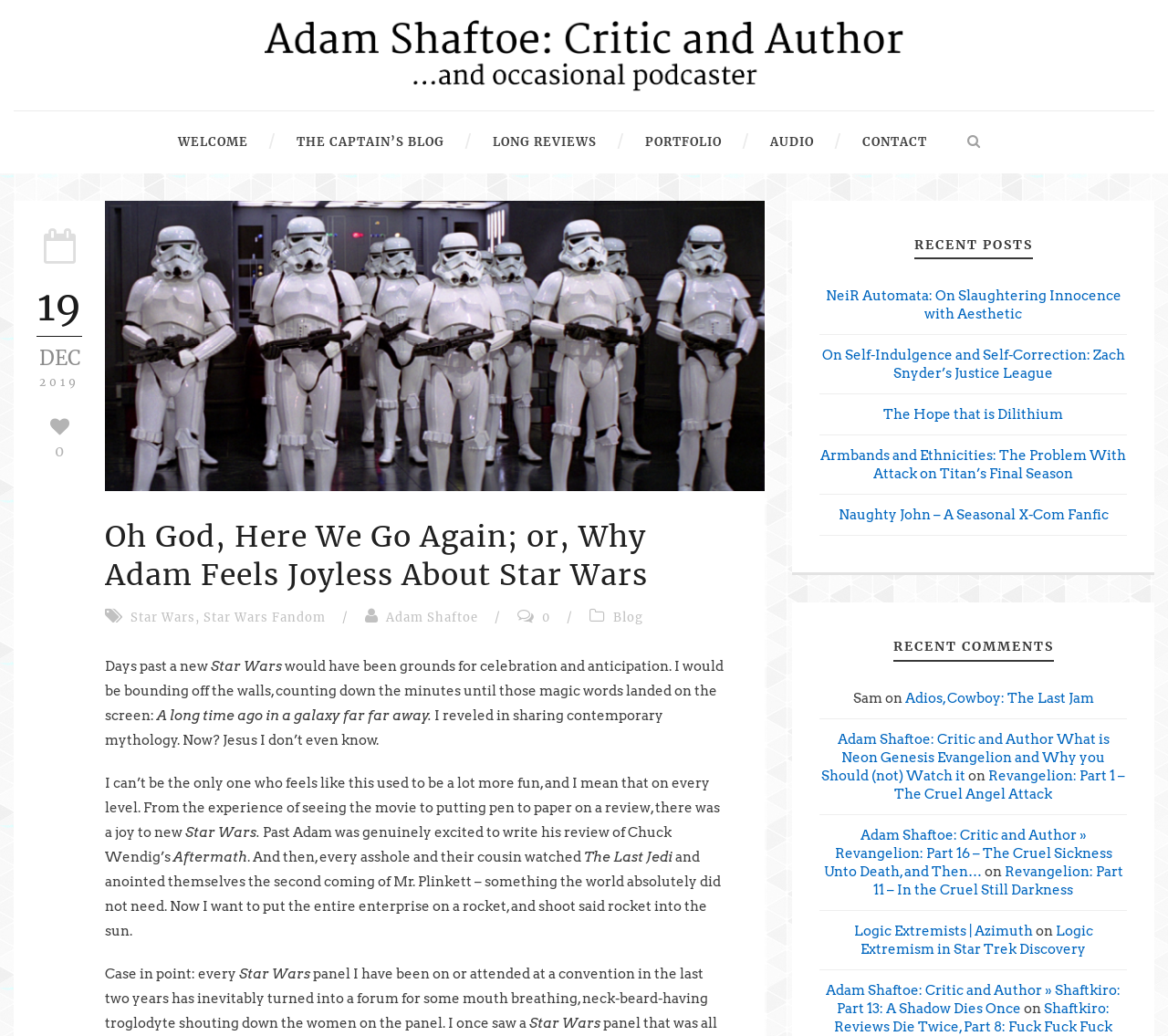Find the bounding box coordinates for the element that must be clicked to complete the instruction: "Click on the 'WELCOME' link". The coordinates should be four float numbers between 0 and 1, indicated as [left, top, right, bottom].

[0.152, 0.108, 0.212, 0.168]